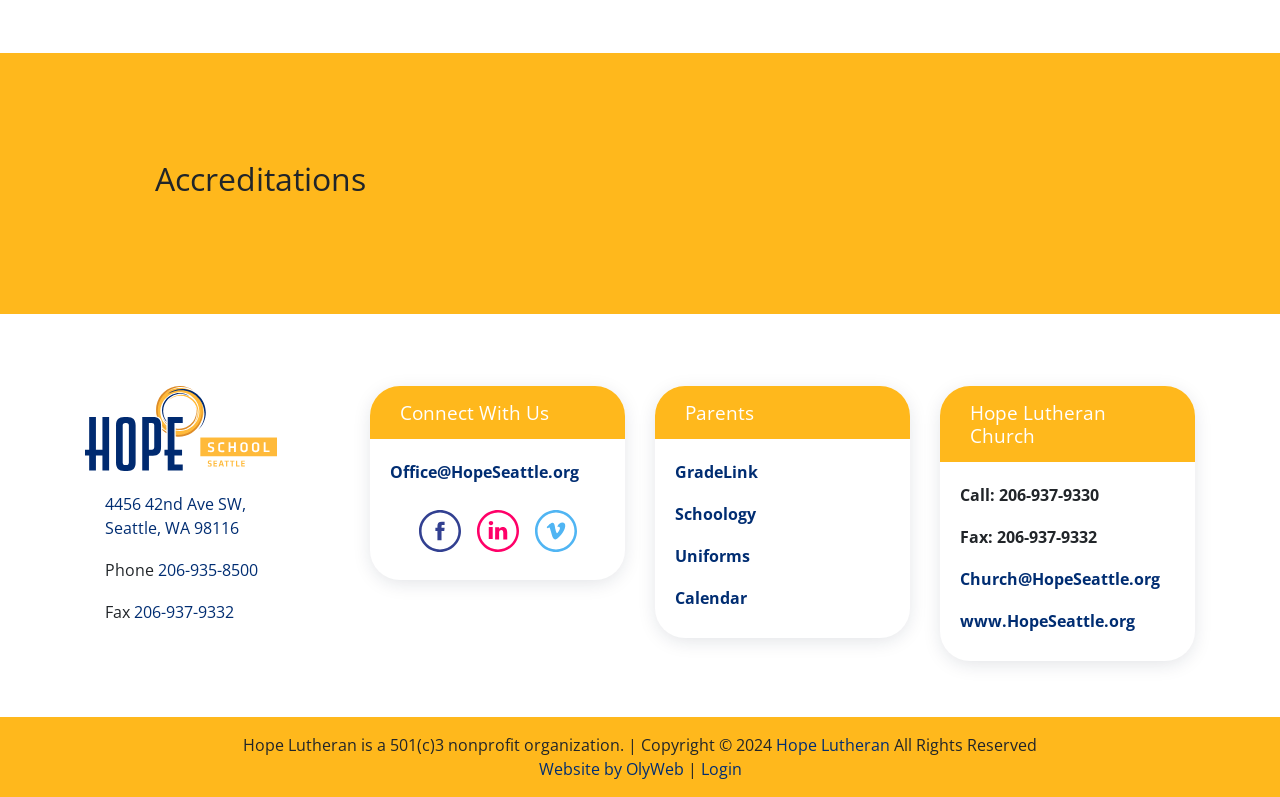Determine the bounding box coordinates of the clickable region to follow the instruction: "Visit the link with the address '4456 42nd Ave SW, Seattle, WA 98116'".

[0.082, 0.619, 0.192, 0.677]